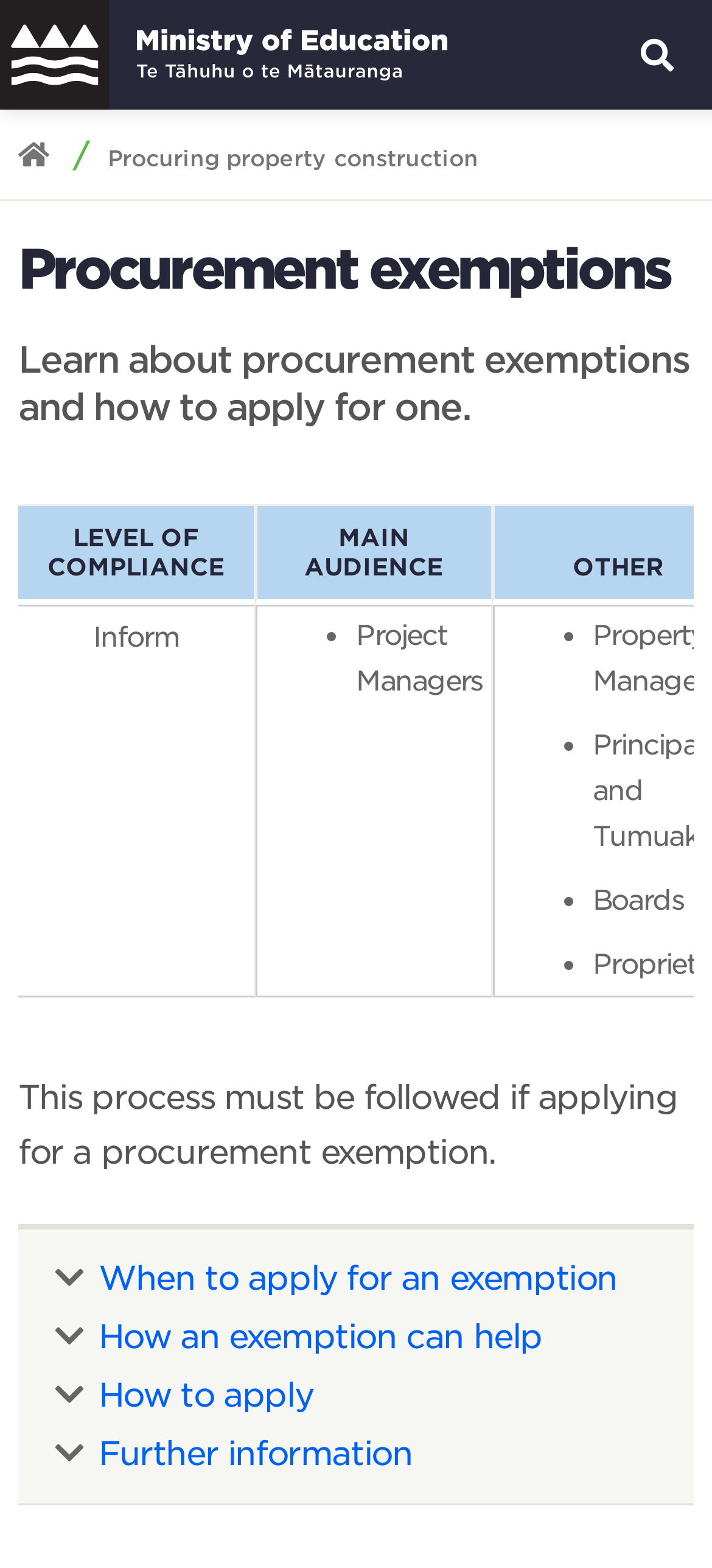Determine the bounding box coordinates of the element's region needed to click to follow the instruction: "Search for something". Provide these coordinates as four float numbers between 0 and 1, formatted as [left, top, right, bottom].

[0.005, 0.07, 0.918, 0.117]